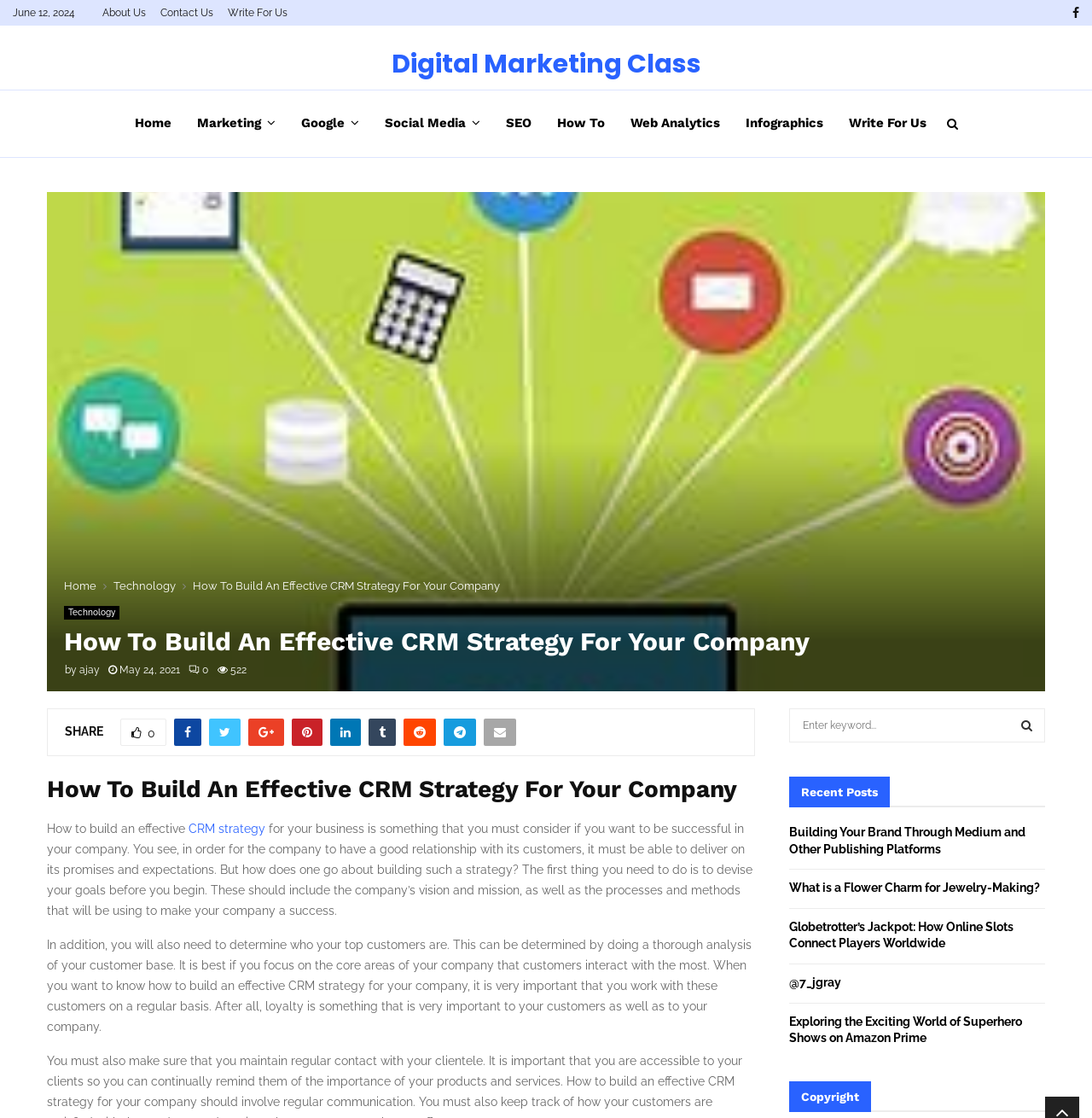Give a detailed account of the webpage.

This webpage is about building an effective CRM strategy for a business. At the top, there is a navigation bar with links to "About Us", "Contact Us", "Write For Us", and social media icons. Below the navigation bar, there is a heading that reads "Digital Marketing Class" with a link to the same title. 

On the left side, there is a vertical menu with links to various topics, including "Home", "Marketing", "Google", "Social Media", "SEO", "How To", "Web Analytics", and "Infographics". 

In the main content area, there is a large image that spans almost the entire width of the page. Below the image, there is a heading that reads "How To Build An Effective CRM Strategy For Your Company" followed by the author's name "ajay" and the date "May 24, 2021". 

The main article discusses the importance of building an effective CRM strategy for a business, including devising goals, determining top customers, and working with them regularly. The article is divided into two paragraphs with a share button and social media links in between.

On the right side, there is a search box with a search button and a heading that reads "Recent Posts" followed by a list of links to recent articles. At the bottom, there is a copyright notice.